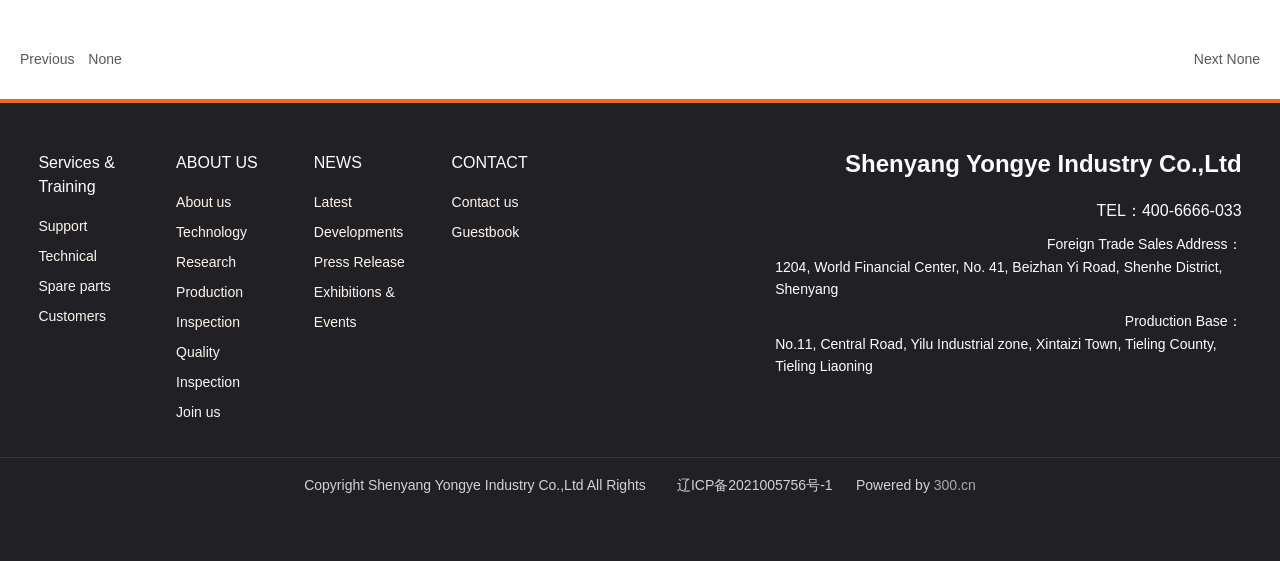What is the website powered by?
Refer to the screenshot and deliver a thorough answer to the question presented.

I found the website powered by information by looking at the link element with the text 'Powered by 3' which is located at the bottom of the webpage.